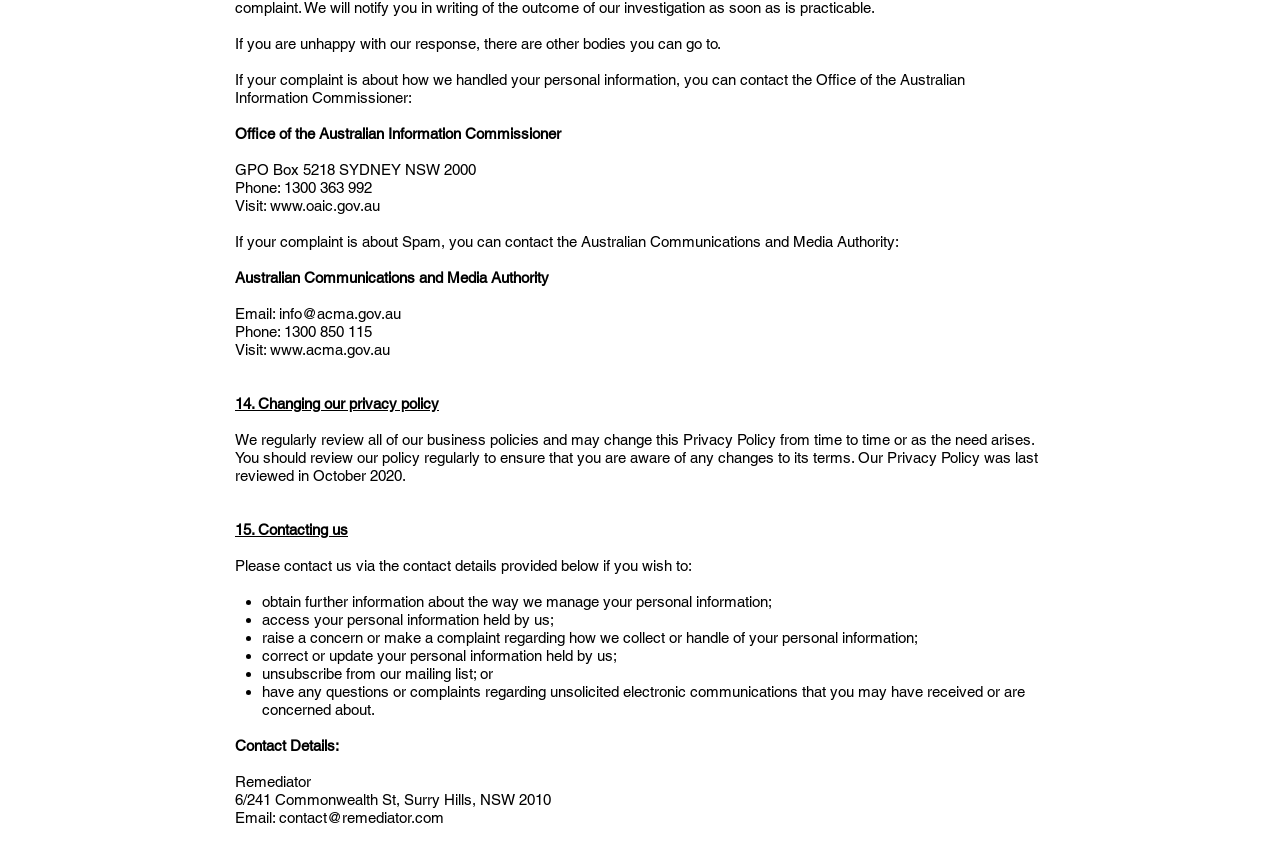Using the webpage screenshot and the element description contact@remediator.com, determine the bounding box coordinates. Specify the coordinates in the format (top-left x, top-left y, bottom-right x, bottom-right y) with values ranging from 0 to 1.

[0.218, 0.939, 0.347, 0.958]